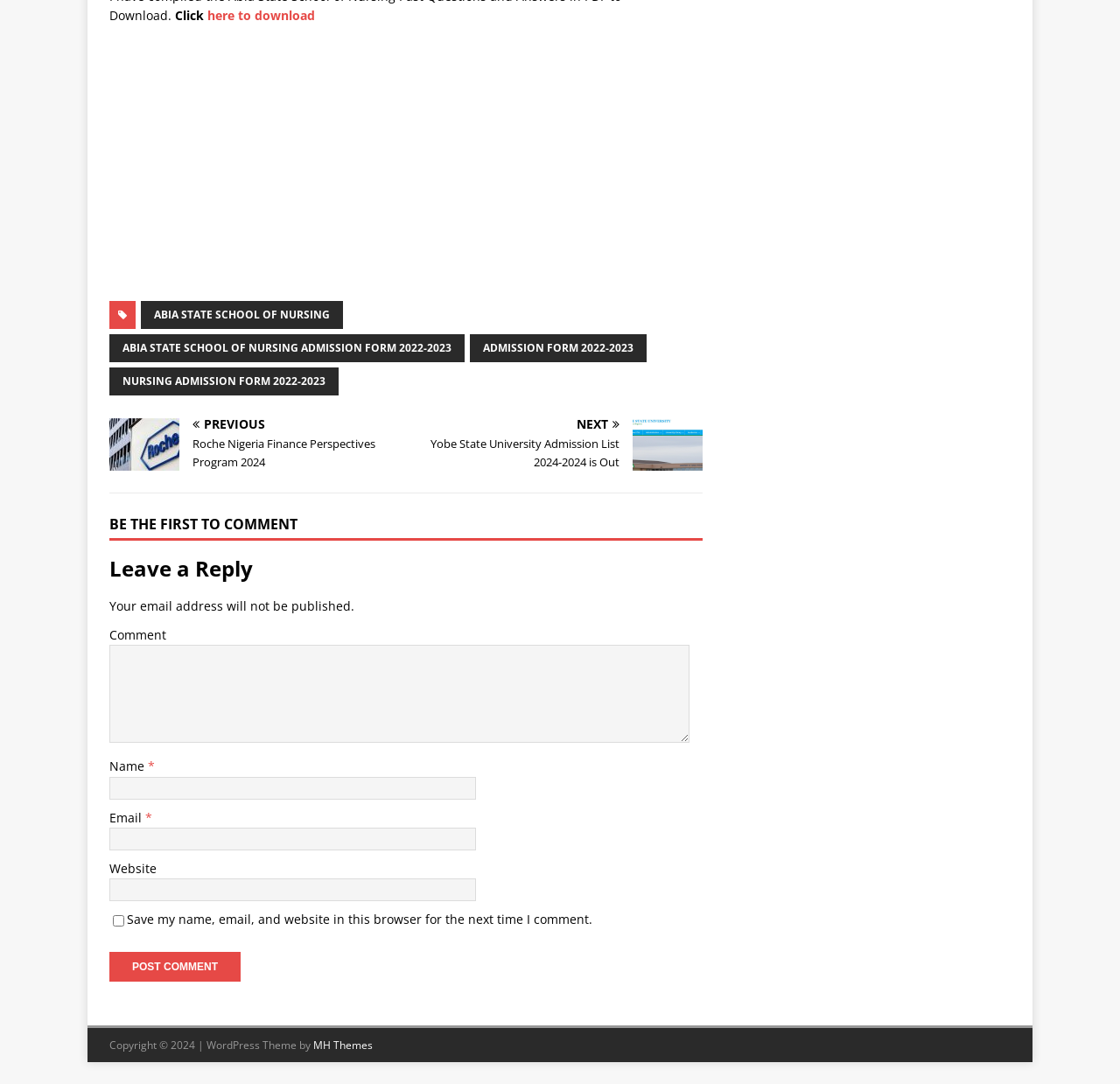Please reply to the following question with a single word or a short phrase:
What type of links are provided on the webpage?

School admission and program links